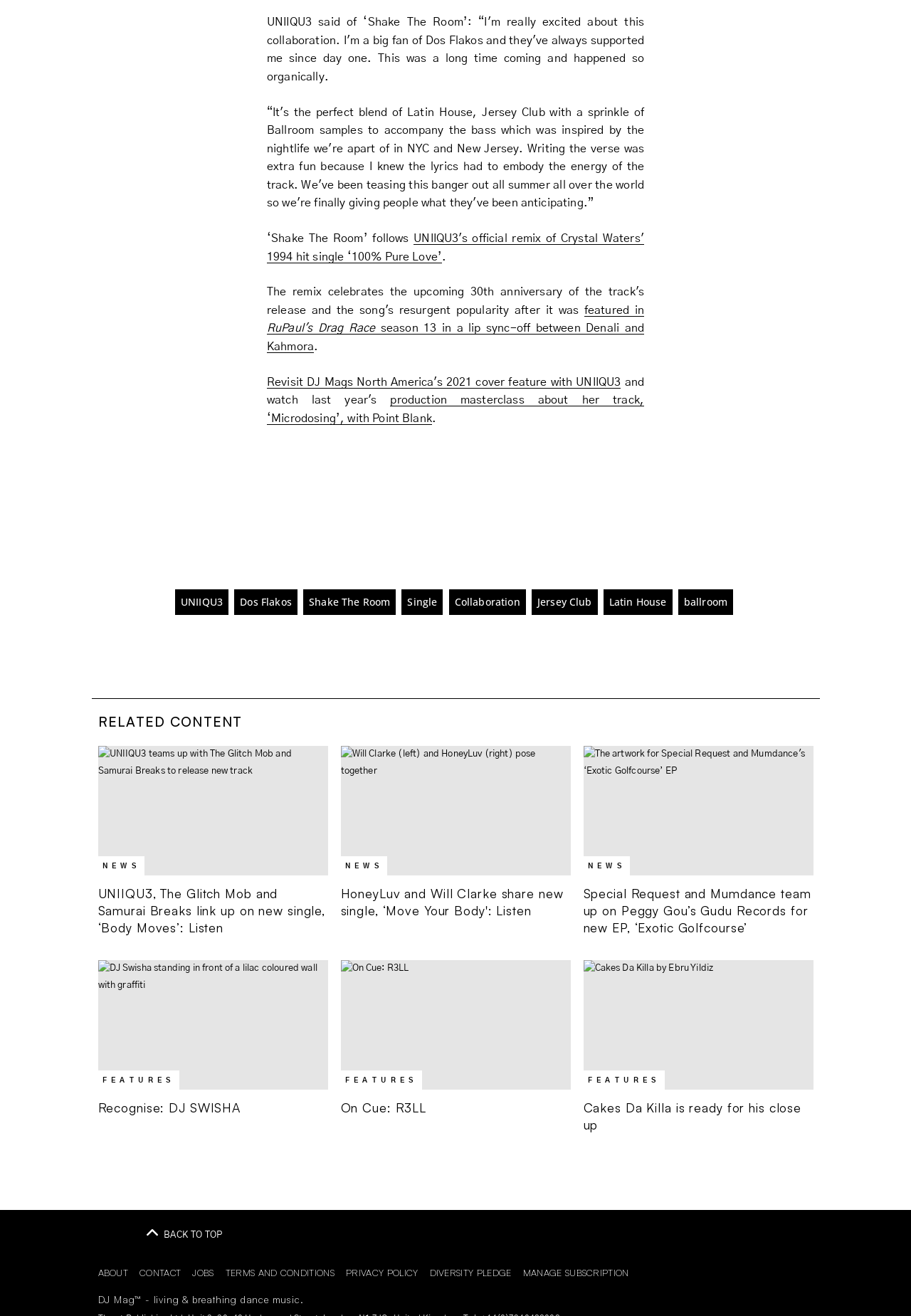Locate the bounding box coordinates of the element you need to click to accomplish the task described by this instruction: "Explore UNIIQU3's collaboration with Dos Flakos".

[0.257, 0.448, 0.326, 0.467]